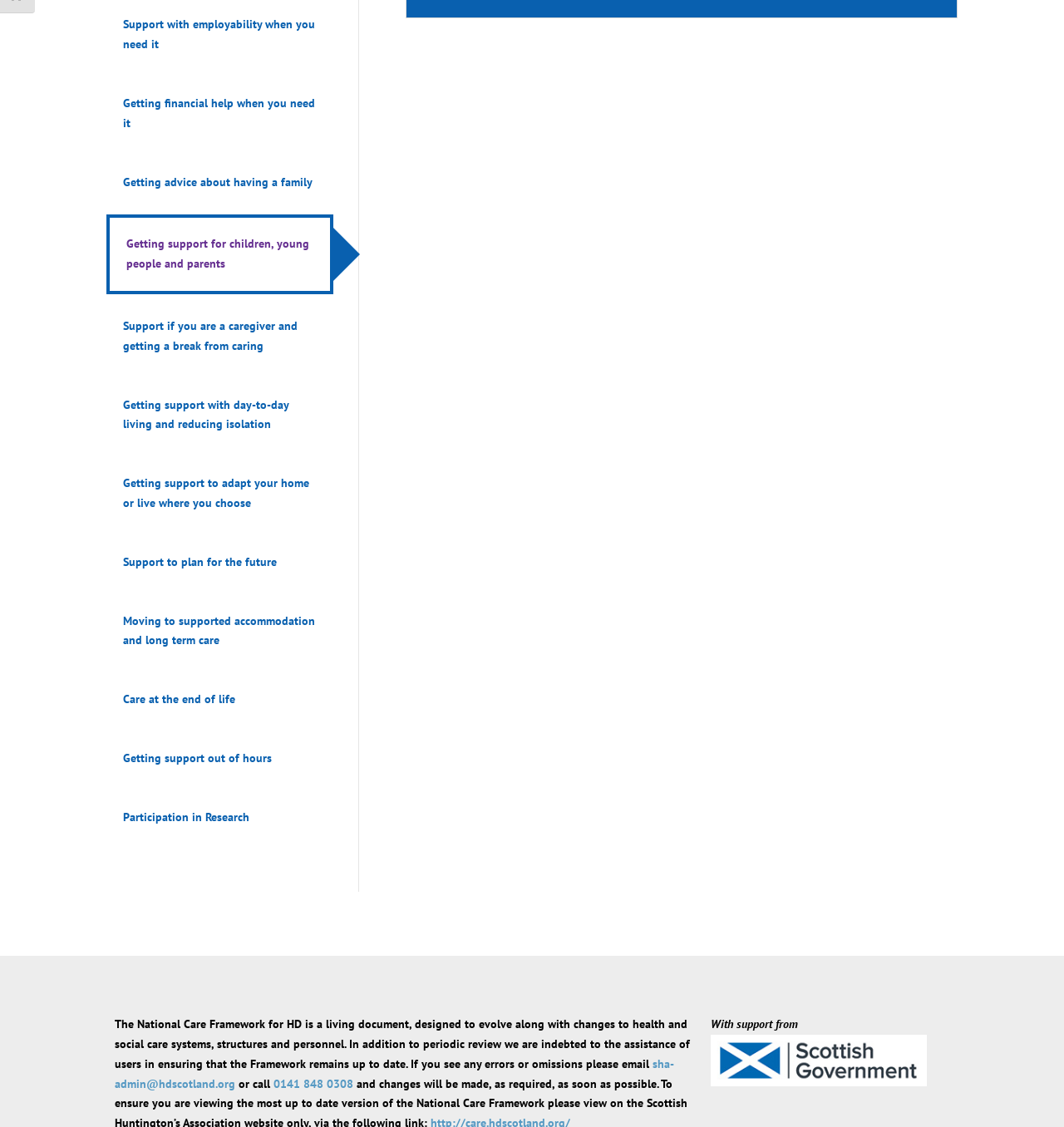Refer to the element description 0141 848 0308 and identify the corresponding bounding box in the screenshot. Format the coordinates as (top-left x, top-left y, bottom-right x, bottom-right y) with values in the range of 0 to 1.

[0.257, 0.955, 0.332, 0.968]